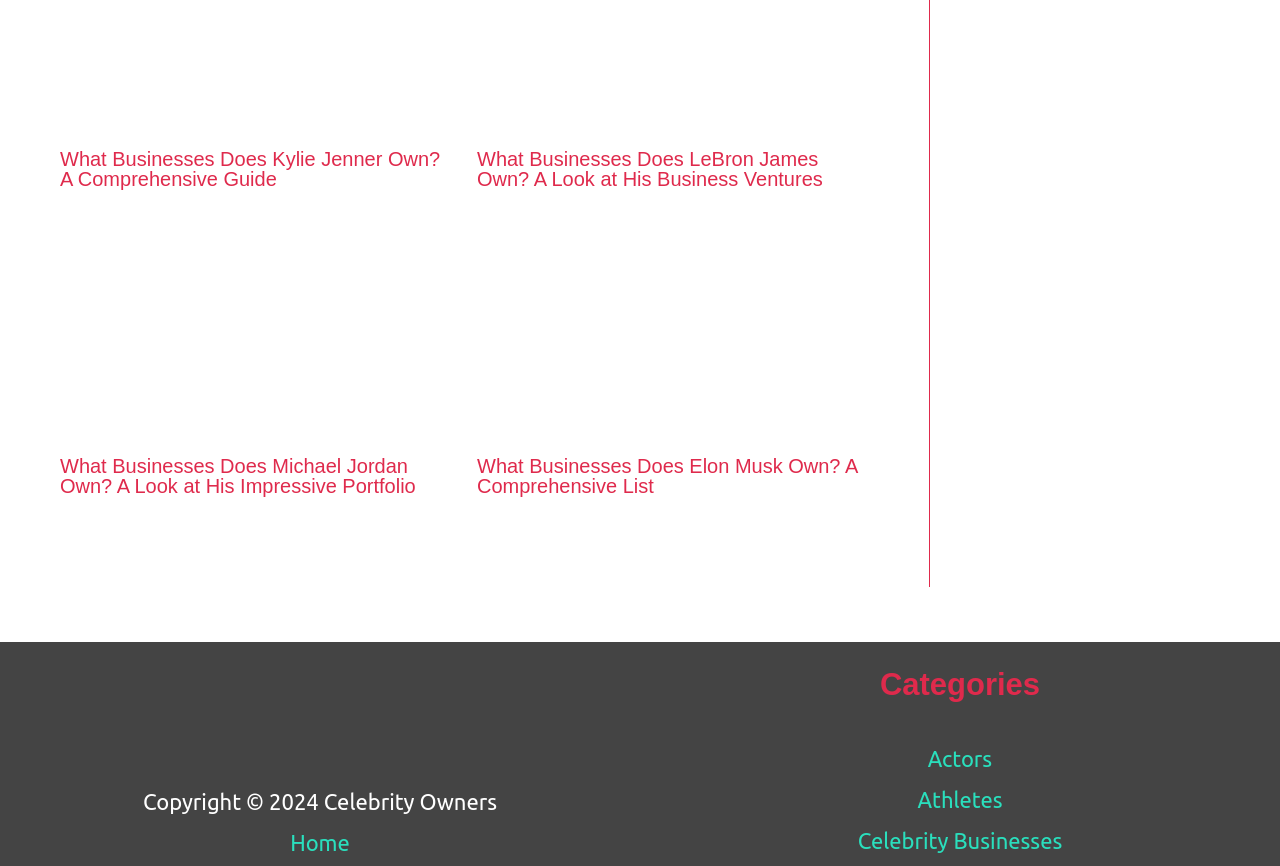Kindly determine the bounding box coordinates of the area that needs to be clicked to fulfill this instruction: "Go to Home".

[0.227, 0.95, 0.273, 0.997]